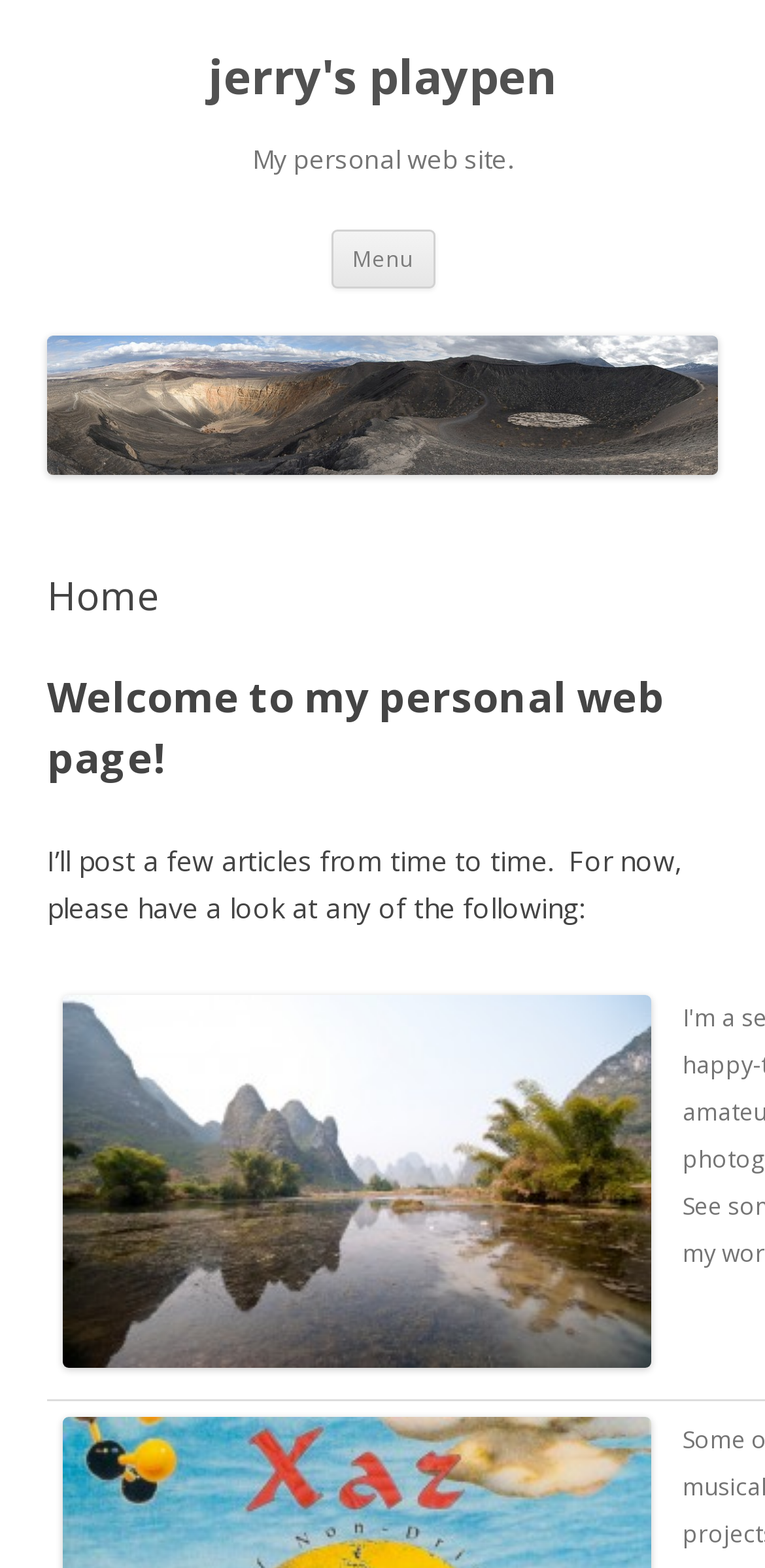Based on the image, please elaborate on the answer to the following question:
How many sections are there in the main content area?

There are three sections in the main content area: a header section with a heading that says 'Home', a section with a heading that says 'Welcome to my personal web page!', and a section with a paragraph of text that describes the purpose of the website.